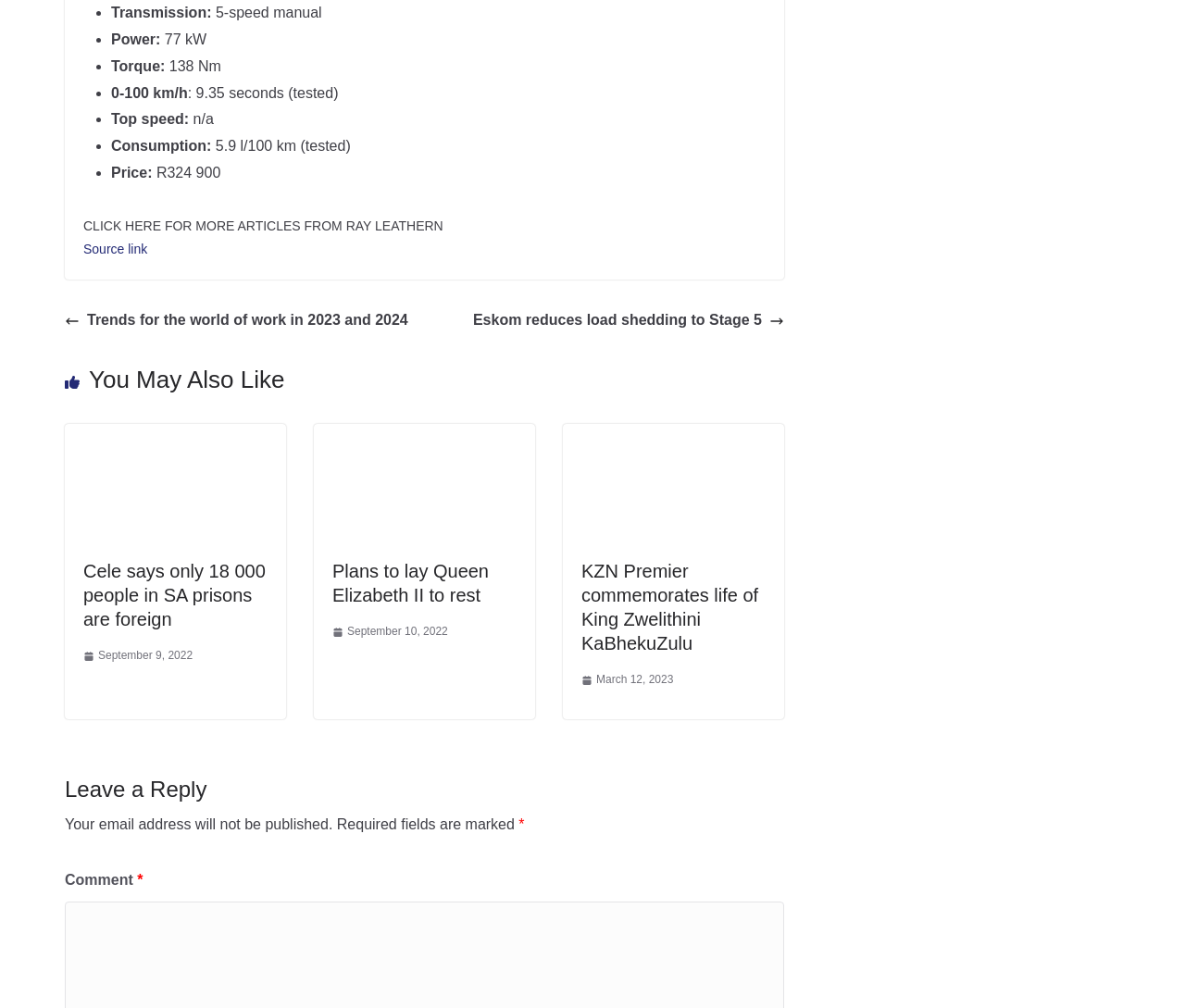Using the provided element description: "Source link", determine the bounding box coordinates of the corresponding UI element in the screenshot.

[0.07, 0.24, 0.124, 0.254]